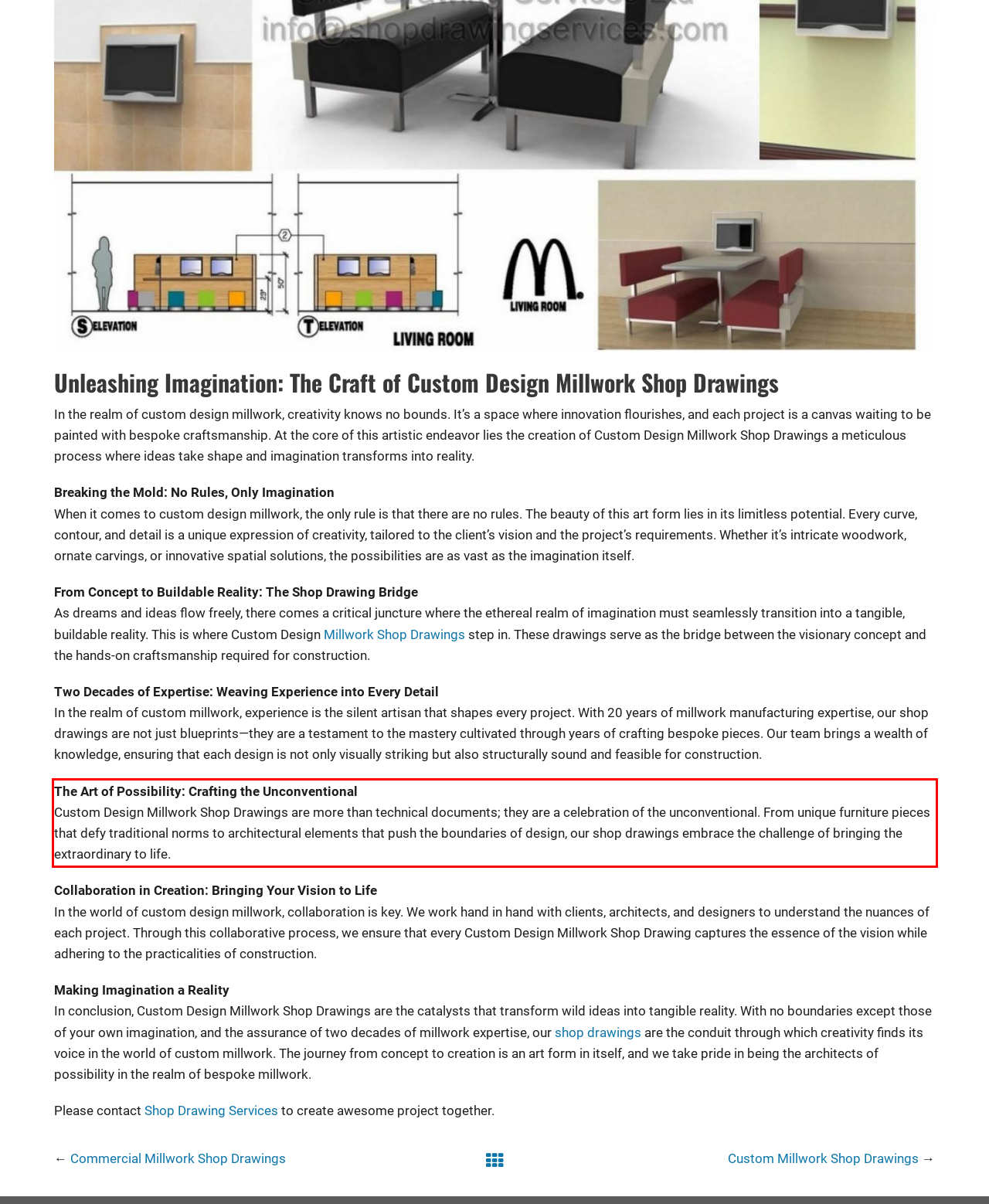Perform OCR on the text inside the red-bordered box in the provided screenshot and output the content.

The Art of Possibility: Crafting the Unconventional Custom Design Millwork Shop Drawings are more than technical documents; they are a celebration of the unconventional. From unique furniture pieces that defy traditional norms to architectural elements that push the boundaries of design, our shop drawings embrace the challenge of bringing the extraordinary to life.